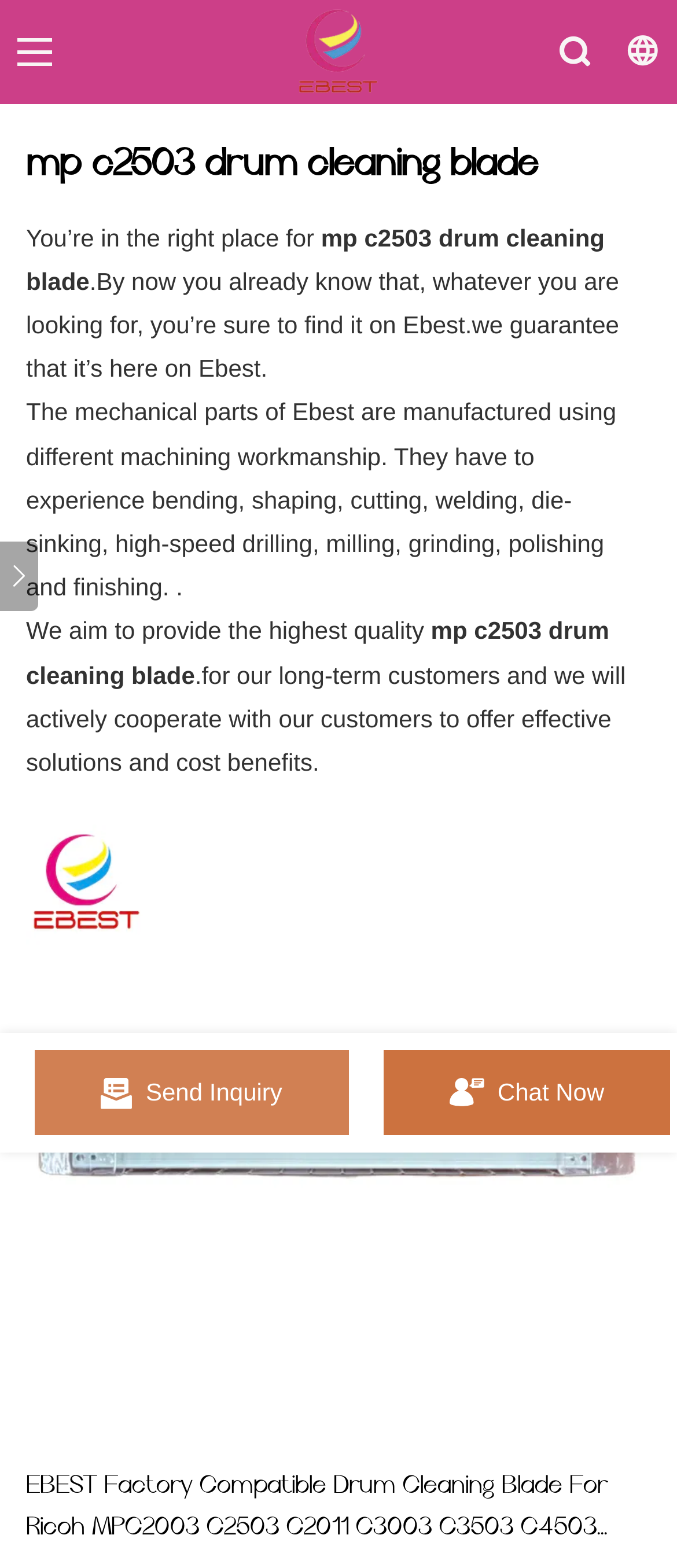Determine the bounding box for the UI element as described: "Show search and navigation.". The coordinates should be represented as four float numbers between 0 and 1, formatted as [left, top, right, bottom].

None